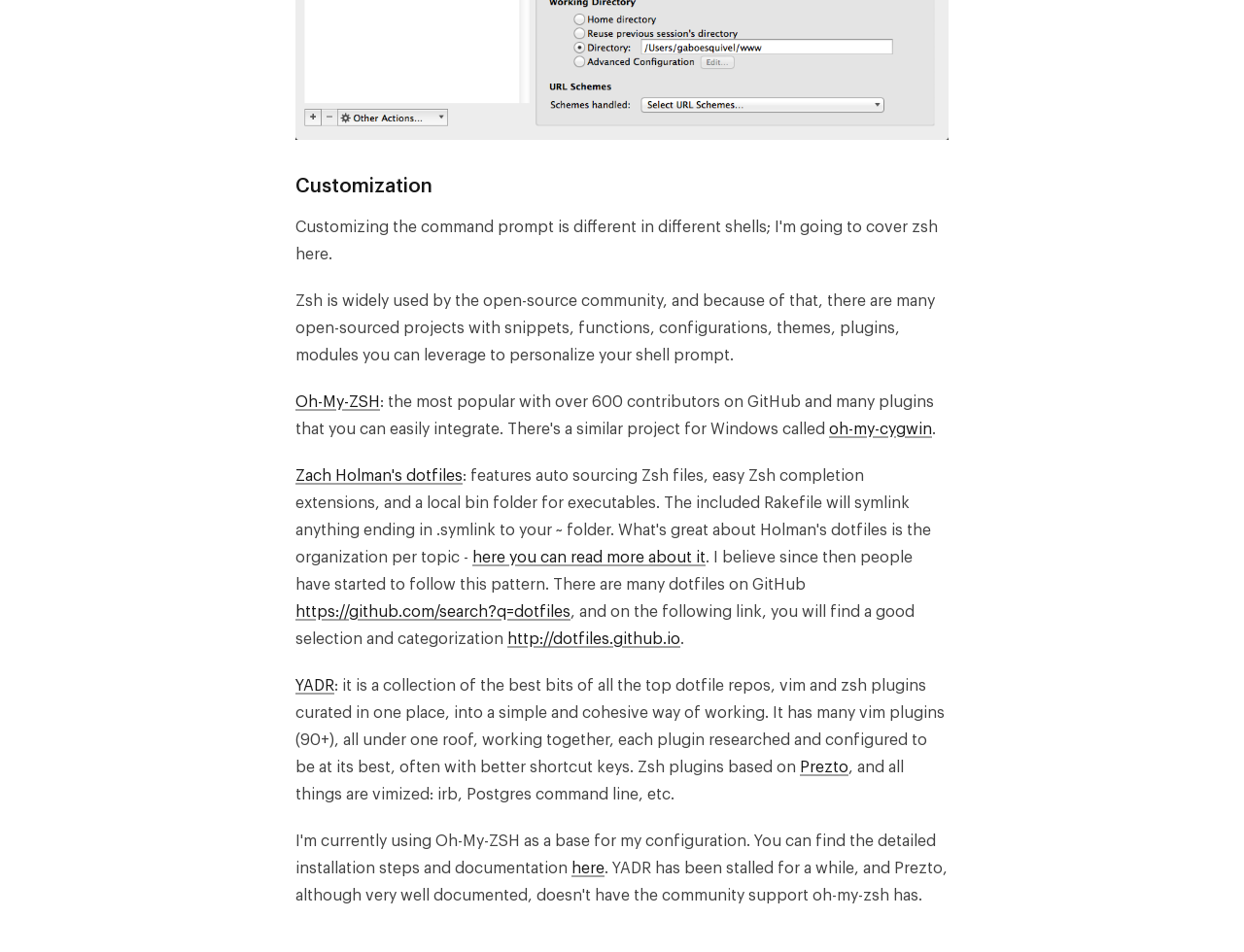Identify the bounding box coordinates of the section that should be clicked to achieve the task described: "Explore YADR".

[0.238, 0.712, 0.269, 0.729]